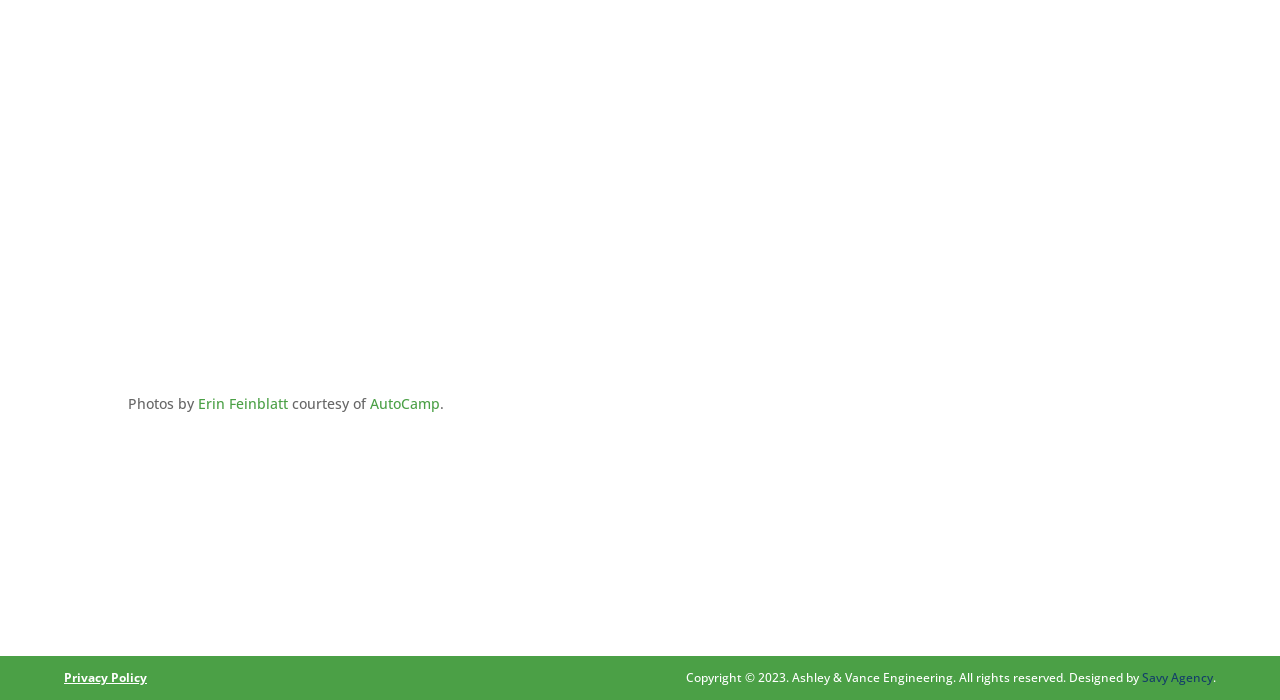Determine the bounding box for the UI element that matches this description: "Savy Agency".

[0.892, 0.955, 0.948, 0.98]